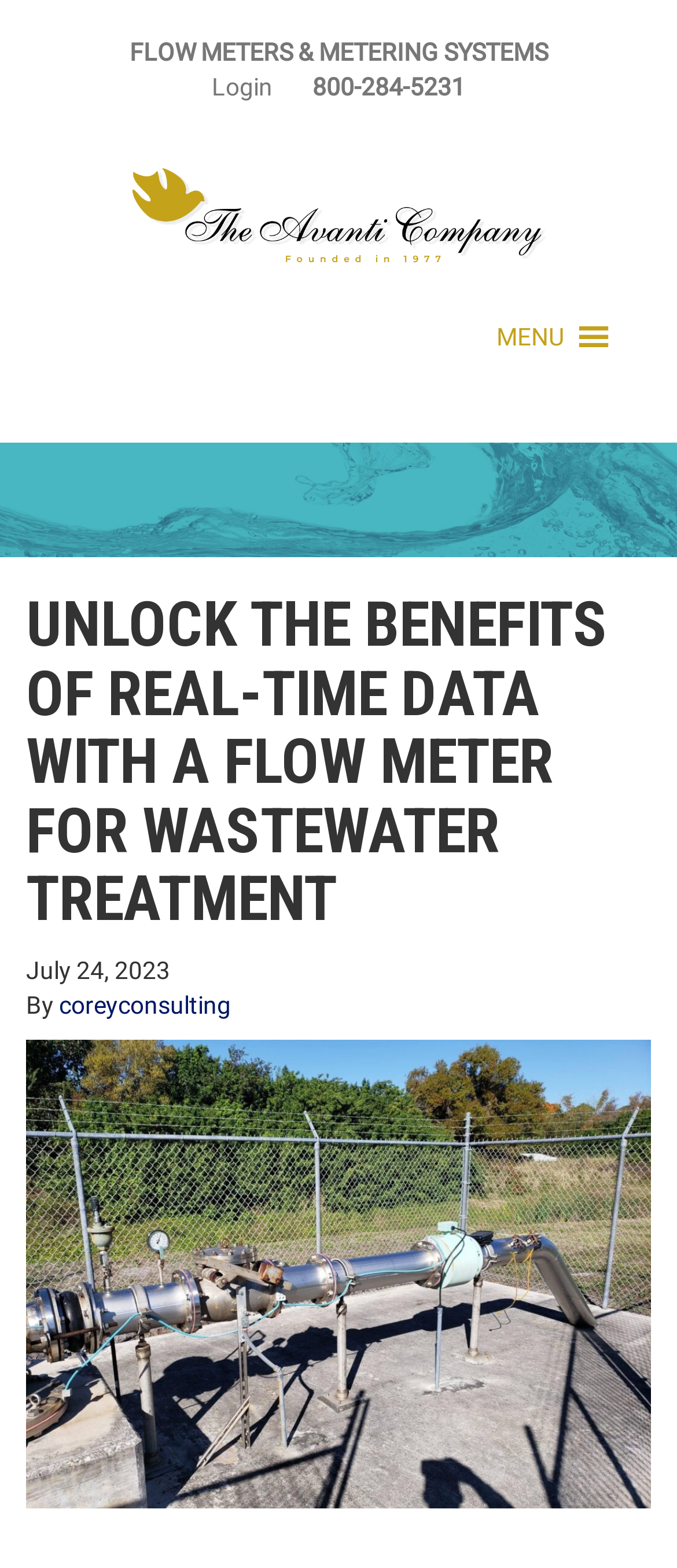Is the menu button expanded?
Carefully analyze the image and provide a detailed answer to the question.

I found the menu button by looking at the button element with the text 'MENU', and it has an attribute 'expanded' set to 'False', indicating that it is not expanded.